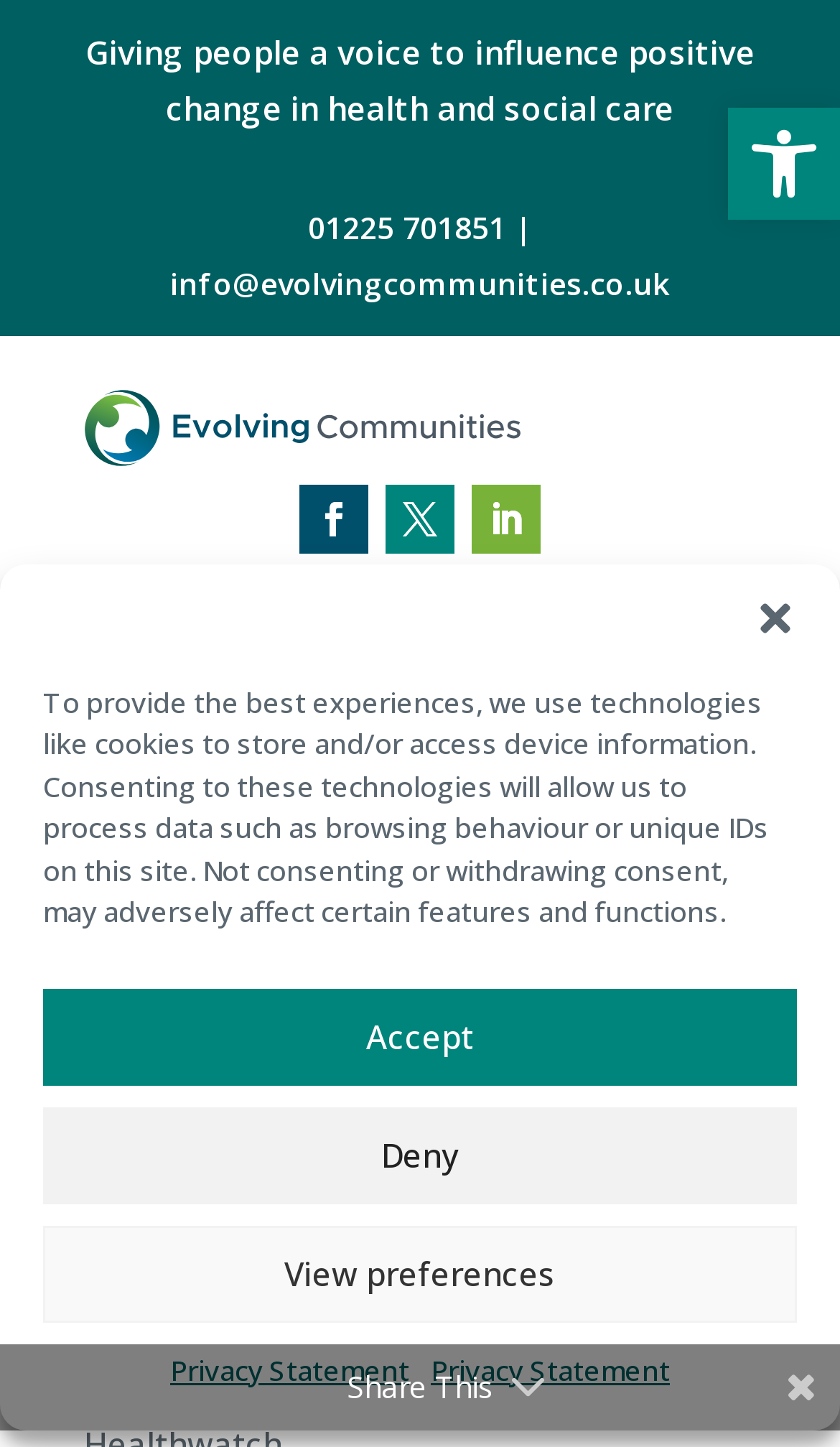What is the organization's phone number?
Answer with a single word or phrase by referring to the visual content.

01225 701851